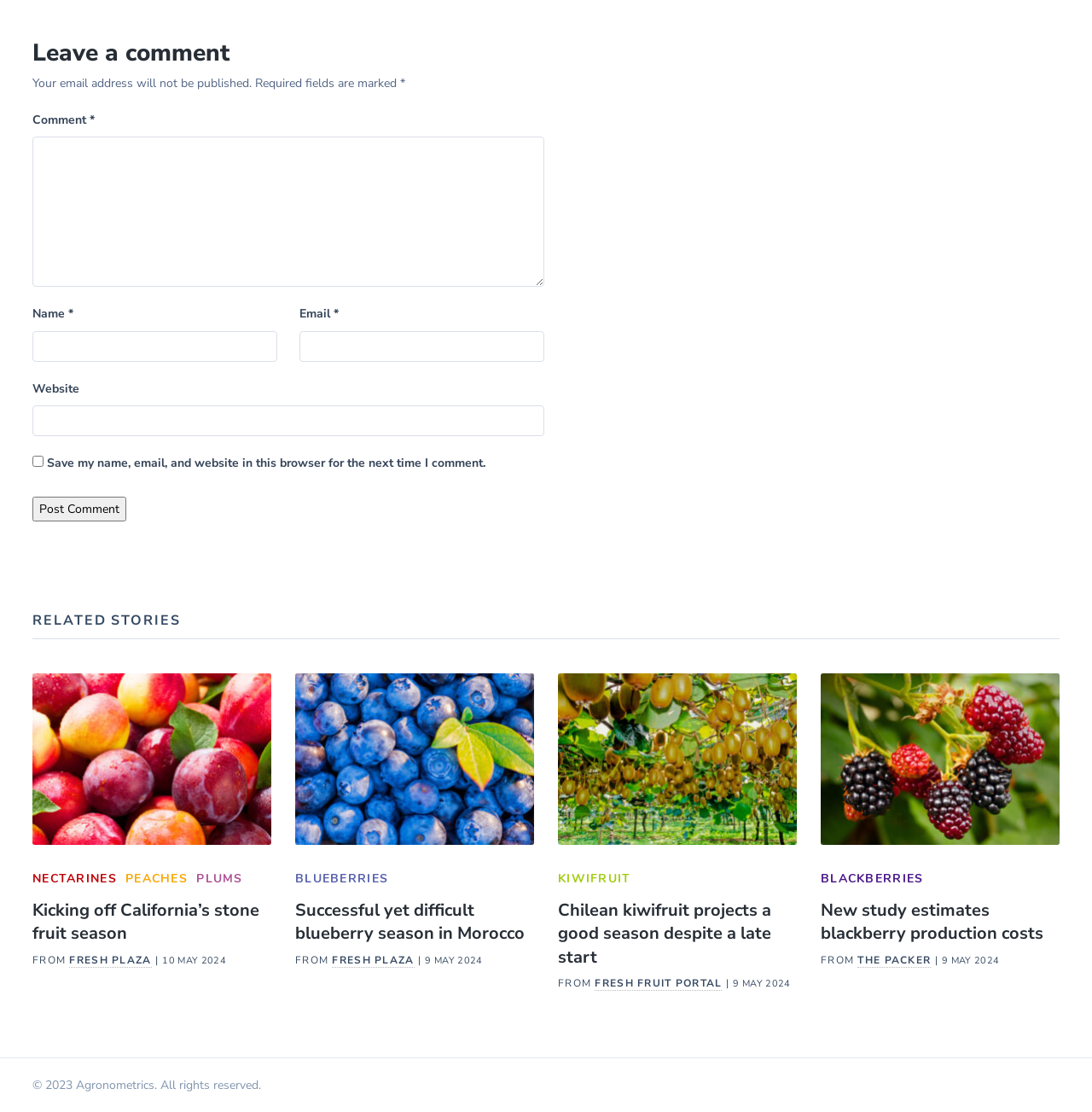Predict the bounding box coordinates for the UI element described as: "Fresh Plaza". The coordinates should be four float numbers between 0 and 1, presented as [left, top, right, bottom].

[0.304, 0.857, 0.379, 0.87]